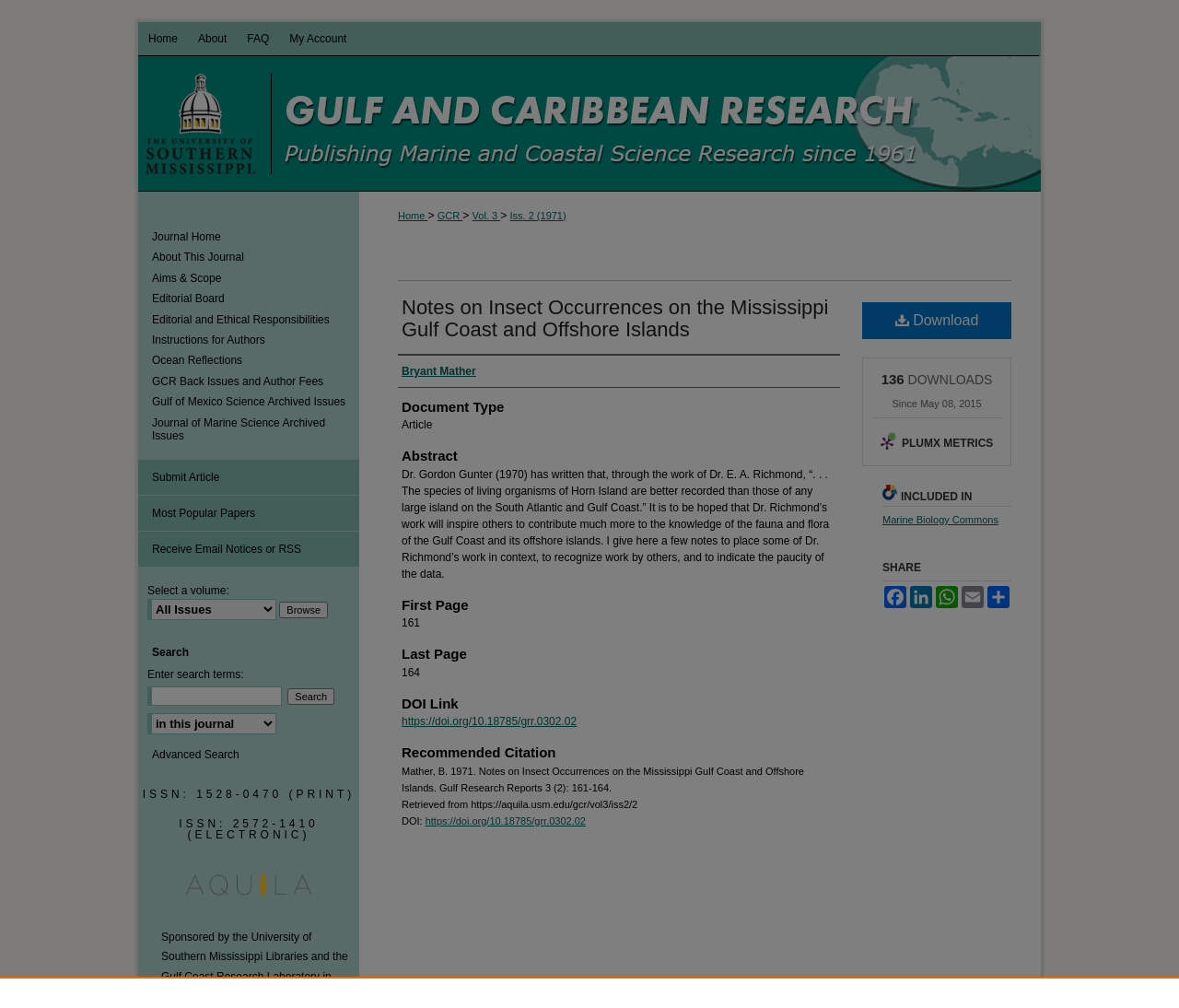How many downloads has the article received since May 08, 2015?
Kindly answer the question with as much detail as you can.

The number of downloads of the article can be found by looking at the 'DOWNLOADS' section, which is a heading on the webpage. Under this section, the text '136' is present, indicating that the article has received 136 downloads since May 08, 2015.